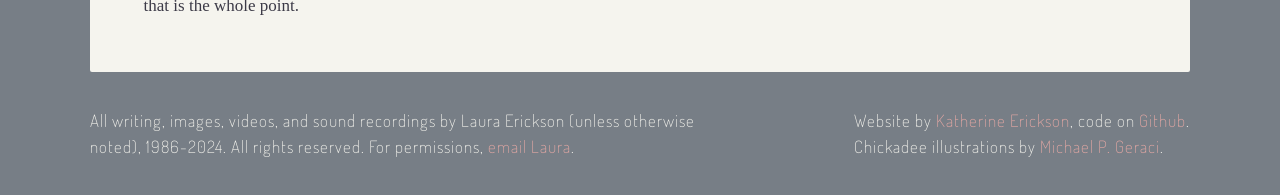Carefully examine the image and provide an in-depth answer to the question: How can you contact the owner of the website?

The link at the top of the webpage states 'email Laura.' This indicates that you can contact the owner of the website, Laura, through email.